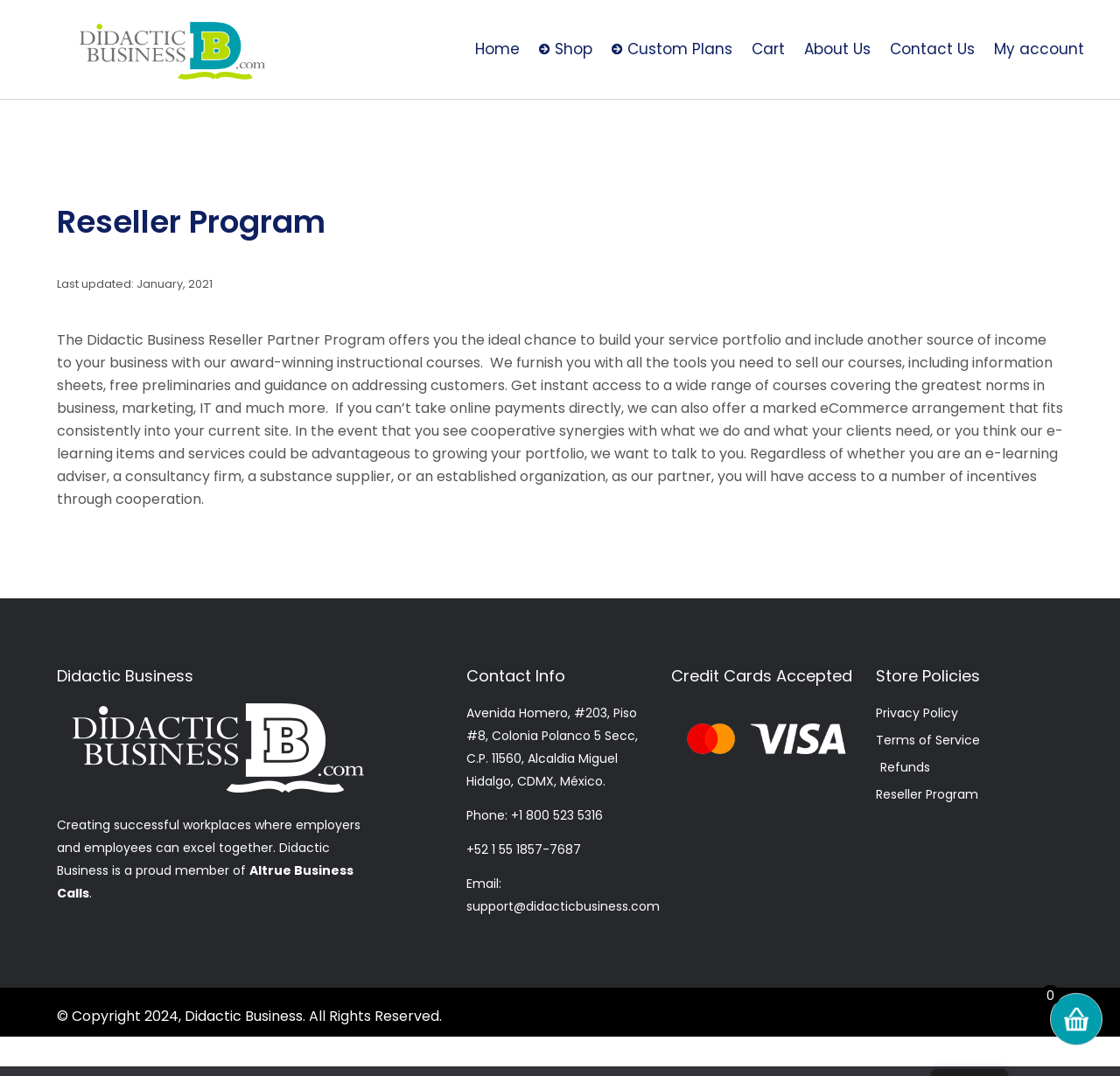Could you specify the bounding box coordinates for the clickable section to complete the following instruction: "Visit the ABOUT US page"?

None